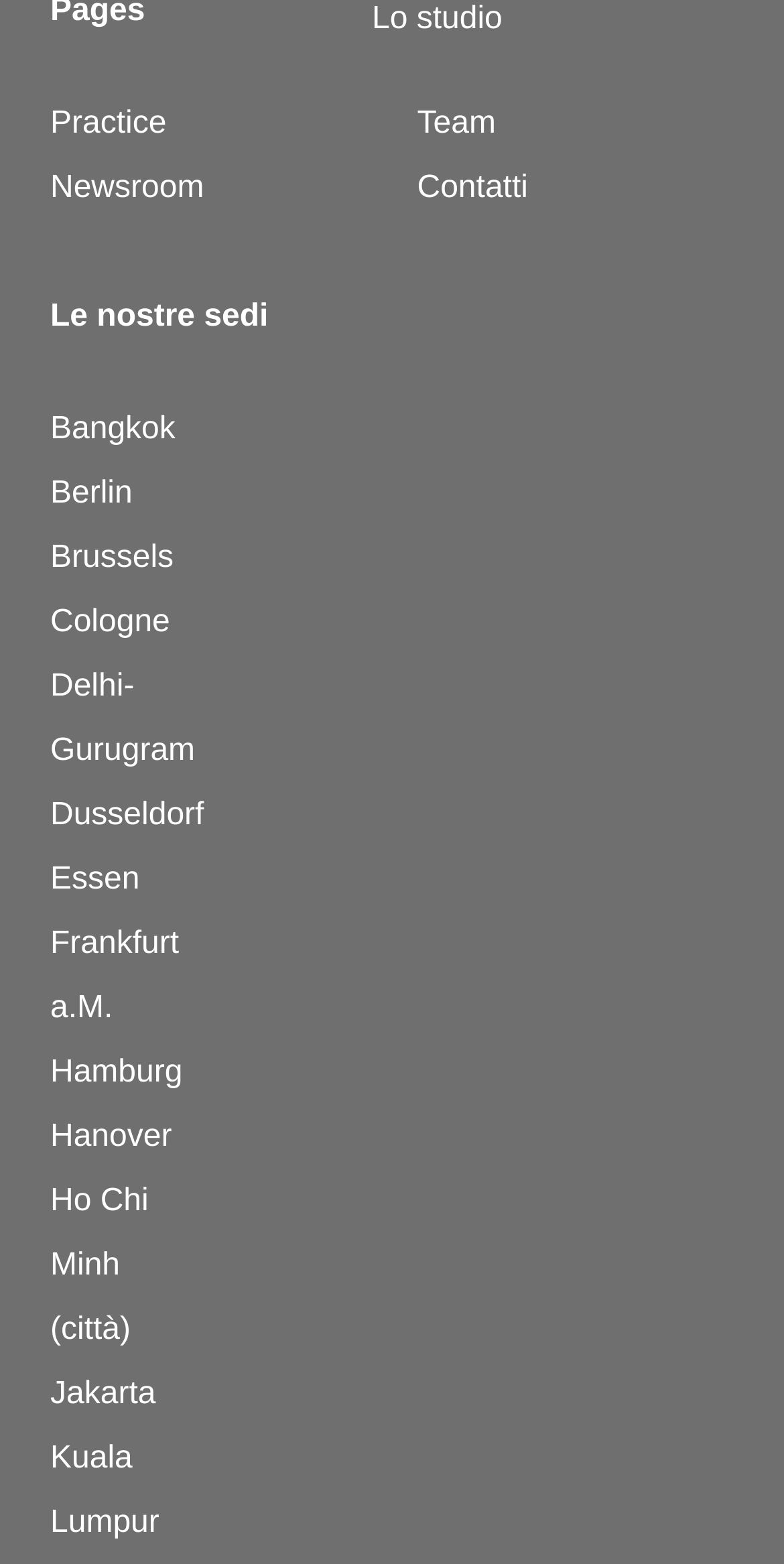Locate the bounding box coordinates of the element I should click to achieve the following instruction: "view news".

[0.064, 0.109, 0.26, 0.131]